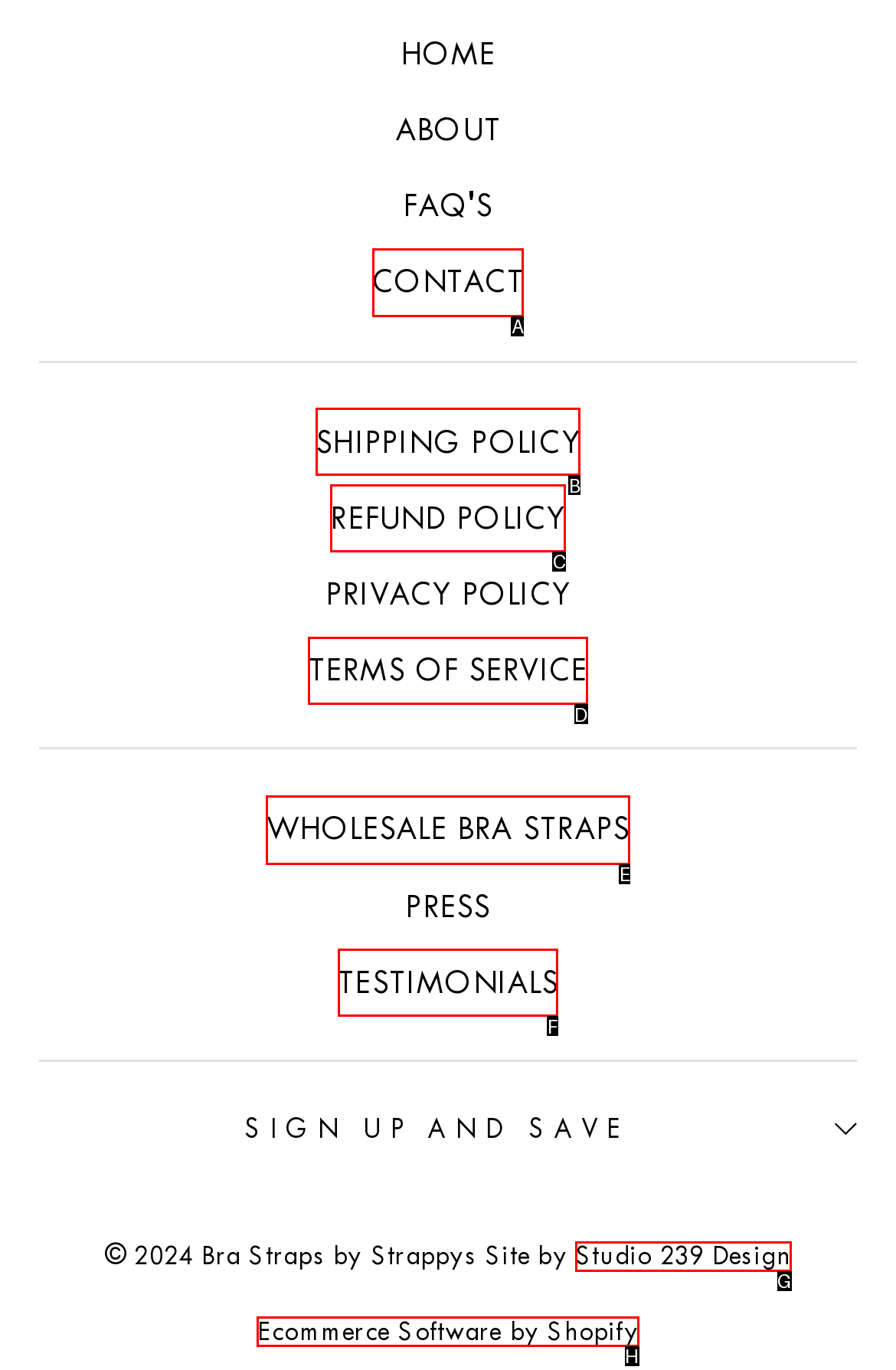Tell me which option I should click to complete the following task: visit wholesale bra straps Answer with the option's letter from the given choices directly.

E